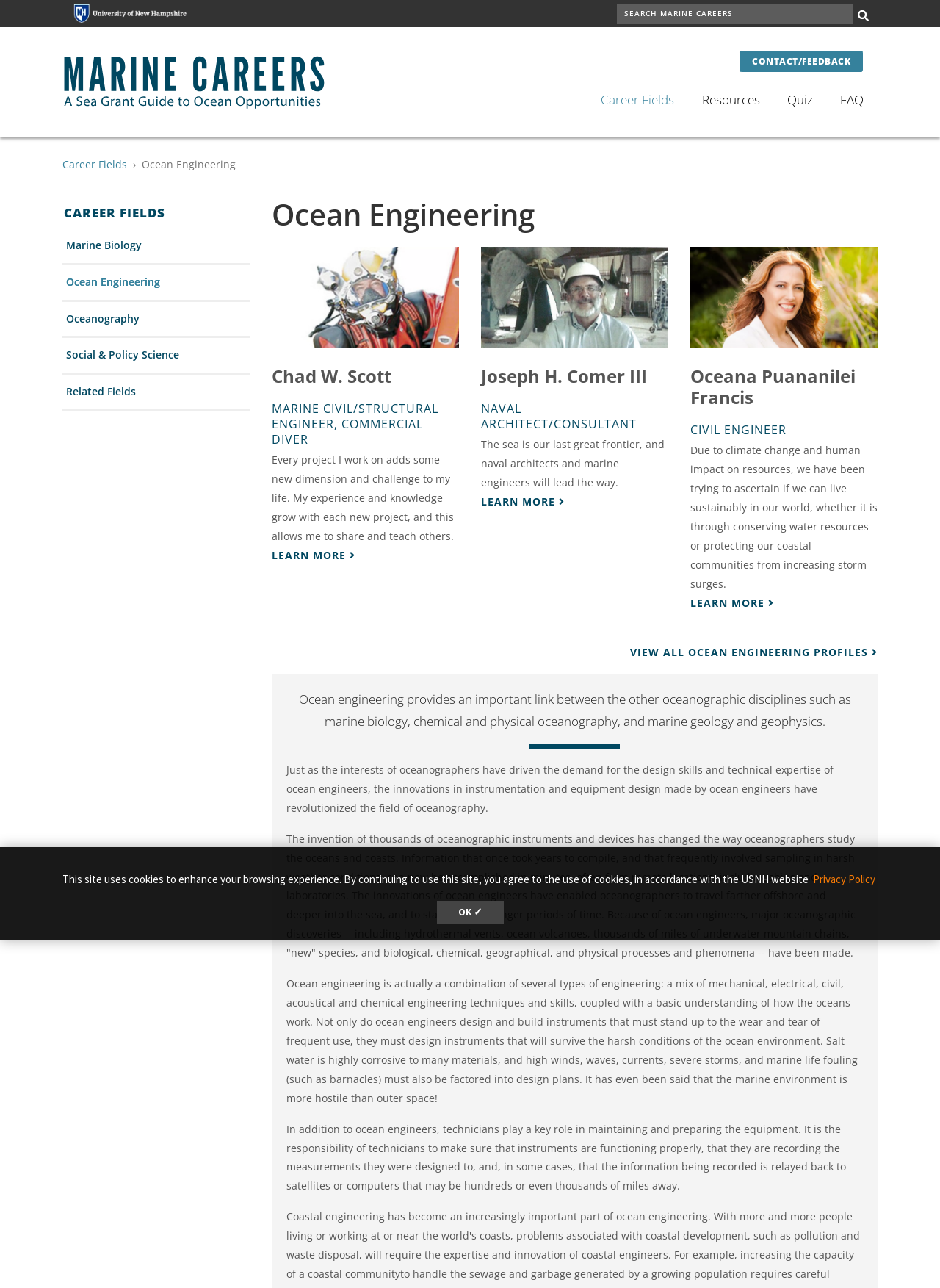Locate the bounding box coordinates of the clickable element to fulfill the following instruction: "Go to Marine Careers". Provide the coordinates as four float numbers between 0 and 1 in the format [left, top, right, bottom].

[0.066, 0.054, 0.349, 0.064]